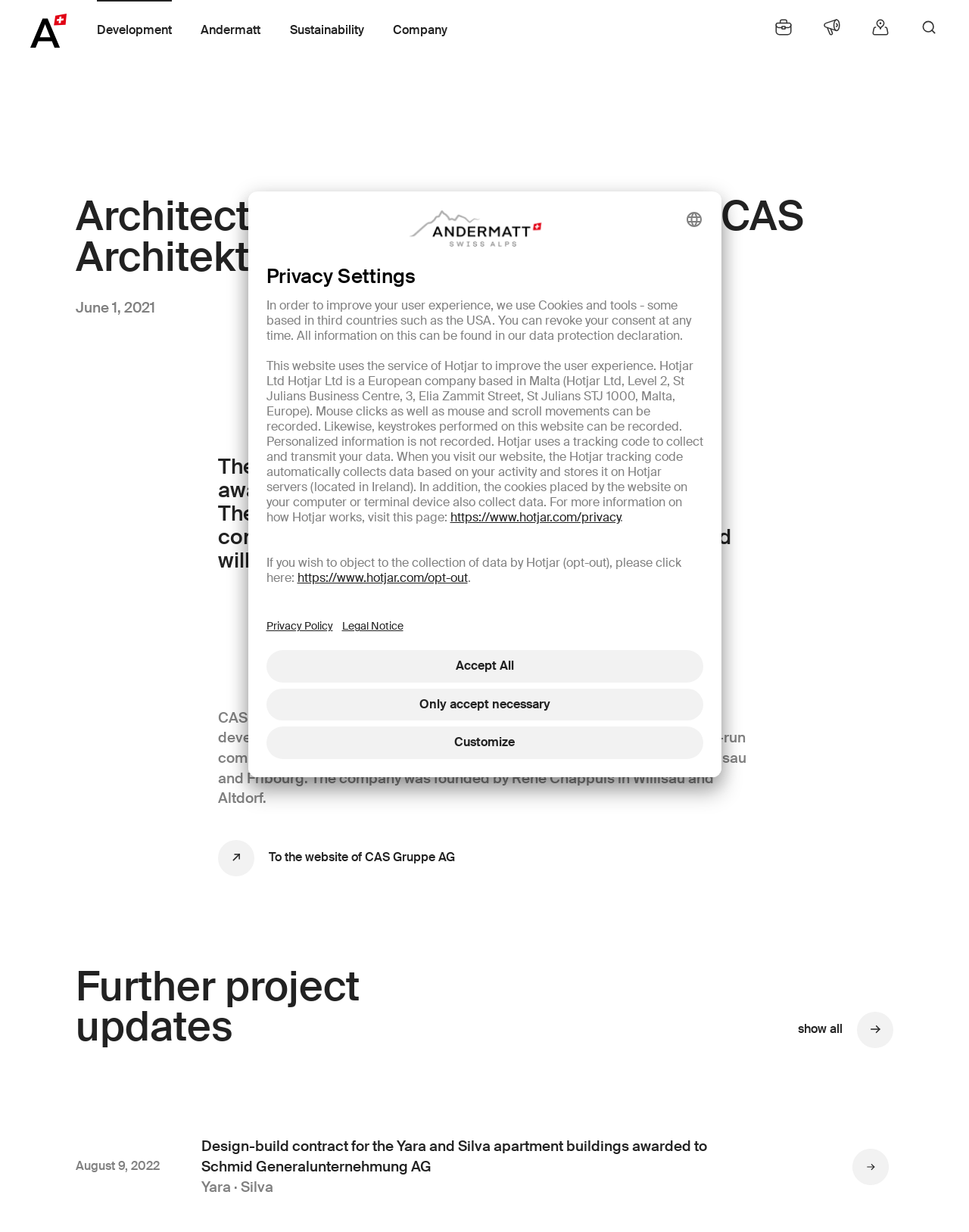Given the element description "Sustainability" in the screenshot, predict the bounding box coordinates of that UI element.

[0.299, 0.0, 0.375, 0.049]